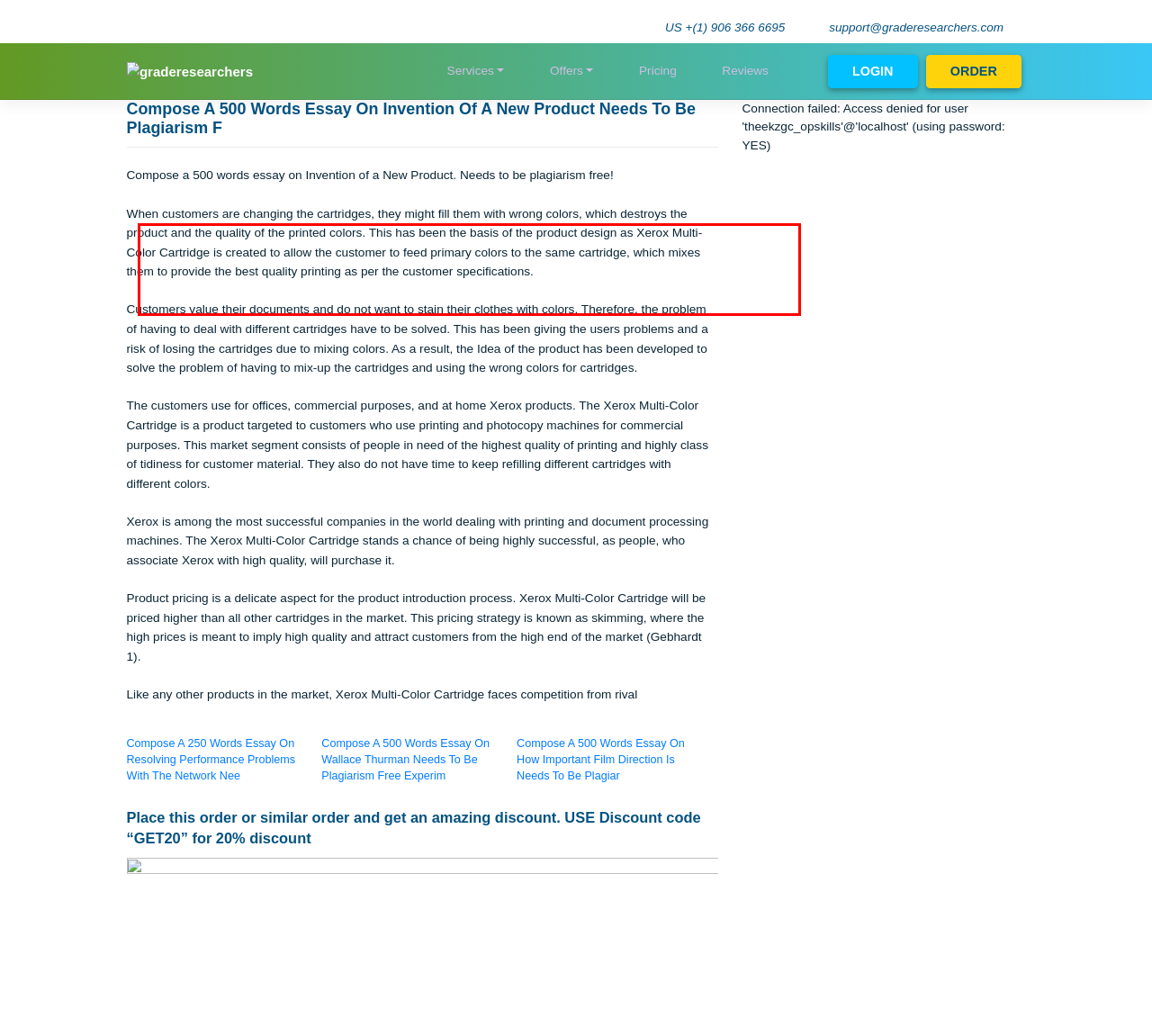You are given a screenshot of a webpage with a UI element highlighted by a red bounding box. Please perform OCR on the text content within this red bounding box.

When customers are changing the cartridges, they might fill them with wrong colors, which destroys the product and the quality of the printed colors. This has been the basis of the product design as Xerox Multi-Color Cartridge is created to allow the customer to feed primary colors to the same cartridge, which mixes them to provide the best quality printing as per the customer specifications.